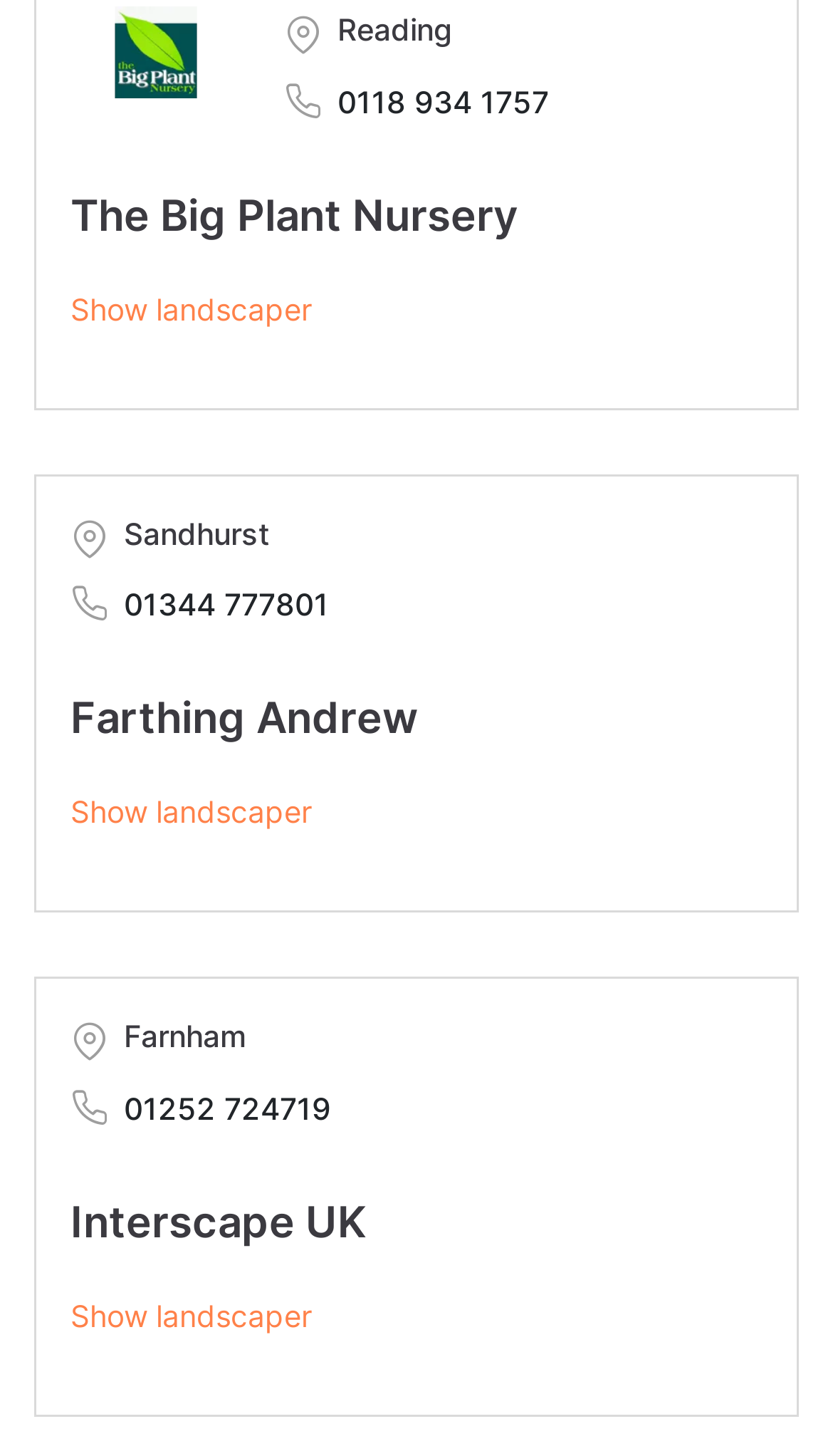Determine the coordinates of the bounding box for the clickable area needed to execute this instruction: "View landscaper information for Sandhurst".

[0.085, 0.199, 0.374, 0.224]